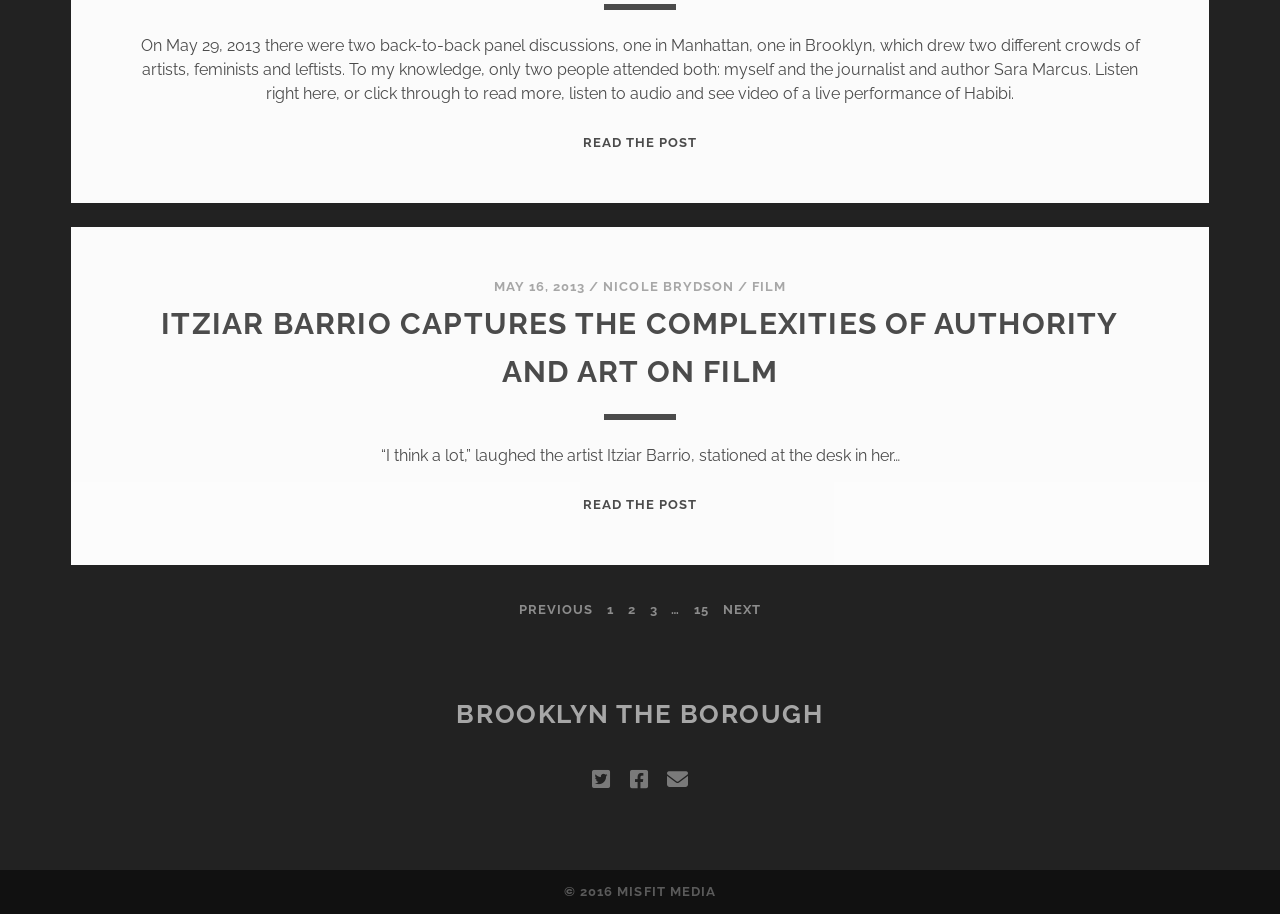What is the date of the first article?
Based on the image content, provide your answer in one word or a short phrase.

MAY 16, 2013